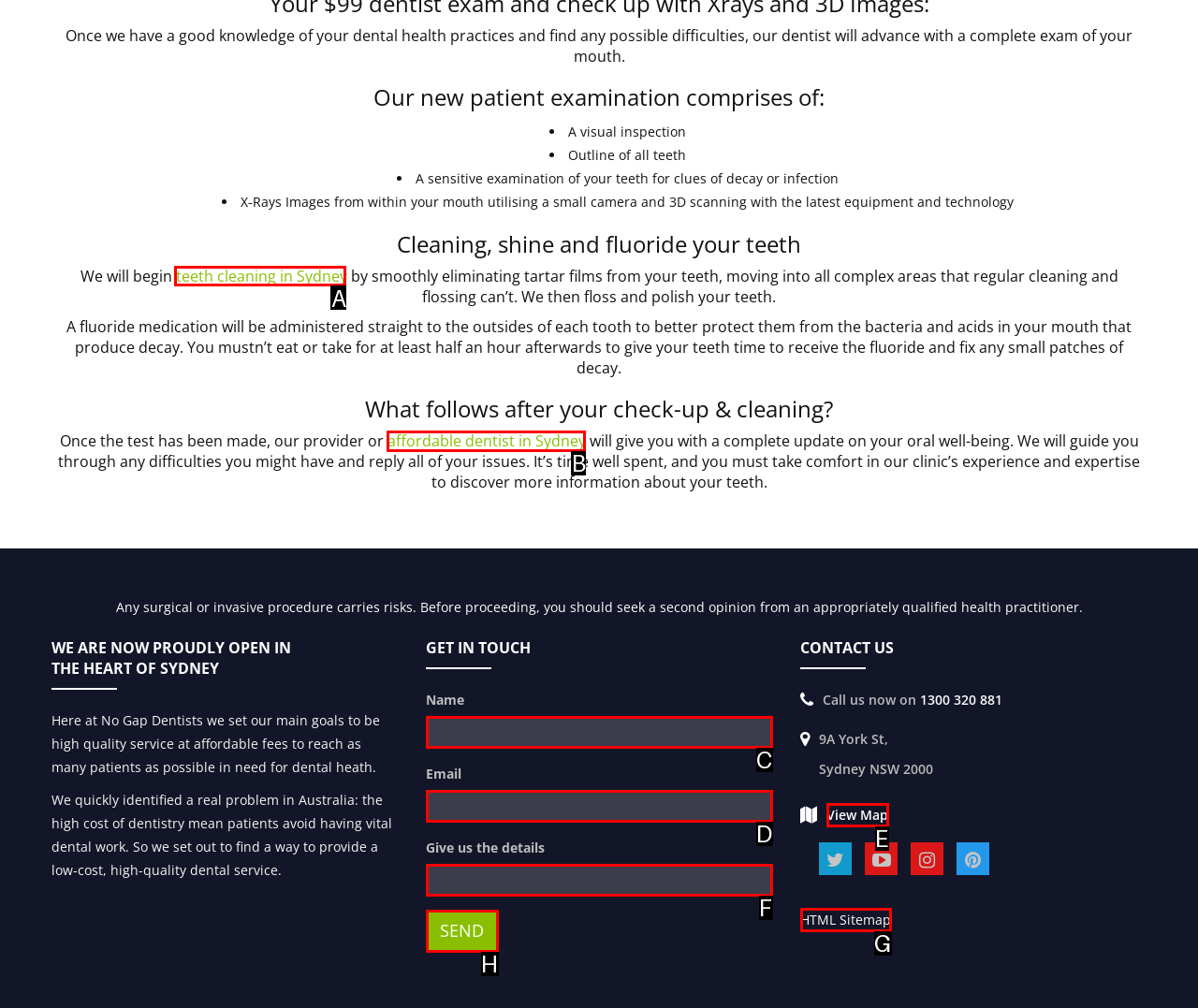Identify the letter of the correct UI element to fulfill the task: Click the 'teeth cleaning in Sydney' link from the given options in the screenshot.

A